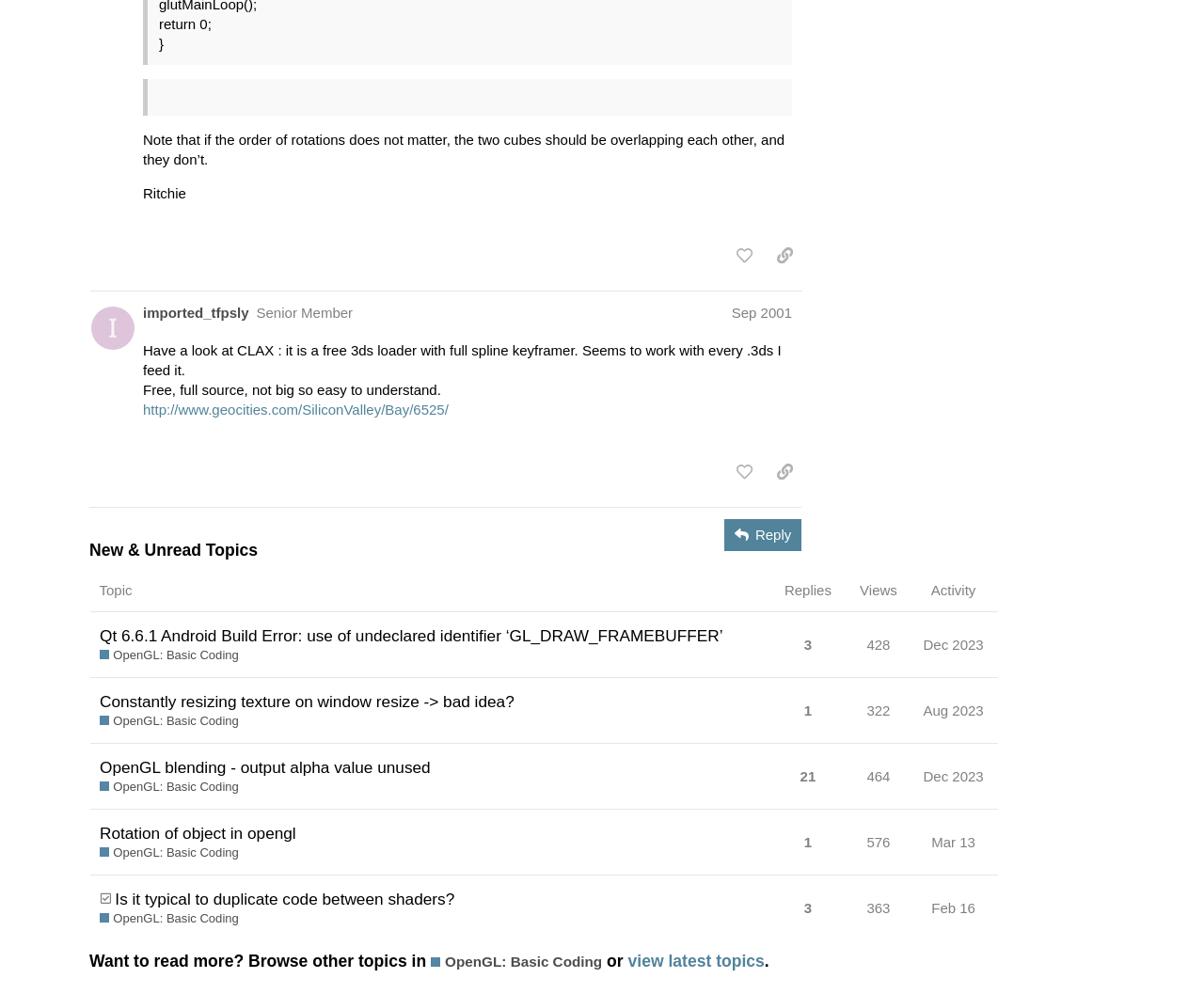Please determine the bounding box coordinates of the section I need to click to accomplish this instruction: "Learn more about Jewish community cemeteries".

None